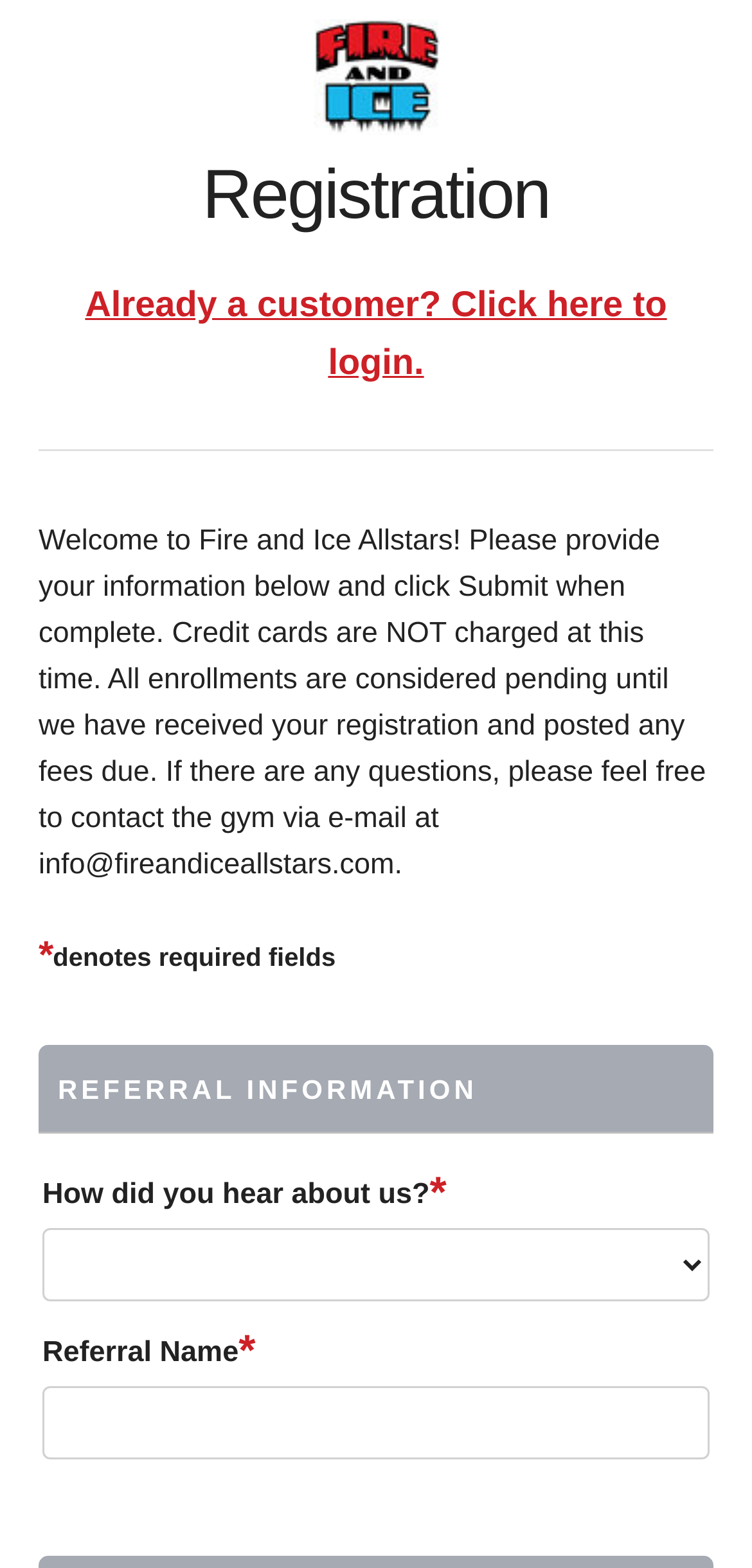Deliver a detailed narrative of the webpage's visual and textual elements.

The webpage is an online class-event registration form for Fire and Ice Allstars. At the top, there is an image, likely a logo, taking up about a quarter of the screen width. Below the image, there is a heading that reads "Registration". 

To the right of the heading, there is a link that says "Already a customer? Click here to login." A horizontal separator line is placed below these elements, separating them from the rest of the content.

Below the separator line, there is a block of text that provides instructions and information about the registration process. This text takes up about half of the screen height and is positioned near the top of the page. 

Below the instructional text, there is a small asterisk symbol, indicating required fields, followed by a brief note that explains the asterisk notation. 

The main registration form is divided into sections, with the first section titled "REFERRAL INFORMATION". This section contains a few form fields, including a combobox labeled "How did you hear about us?" with an asterisk symbol indicating it's a required field, and a textbox labeled "Referral Name" also marked as required. The form fields are positioned below each other, taking up about half of the screen width.